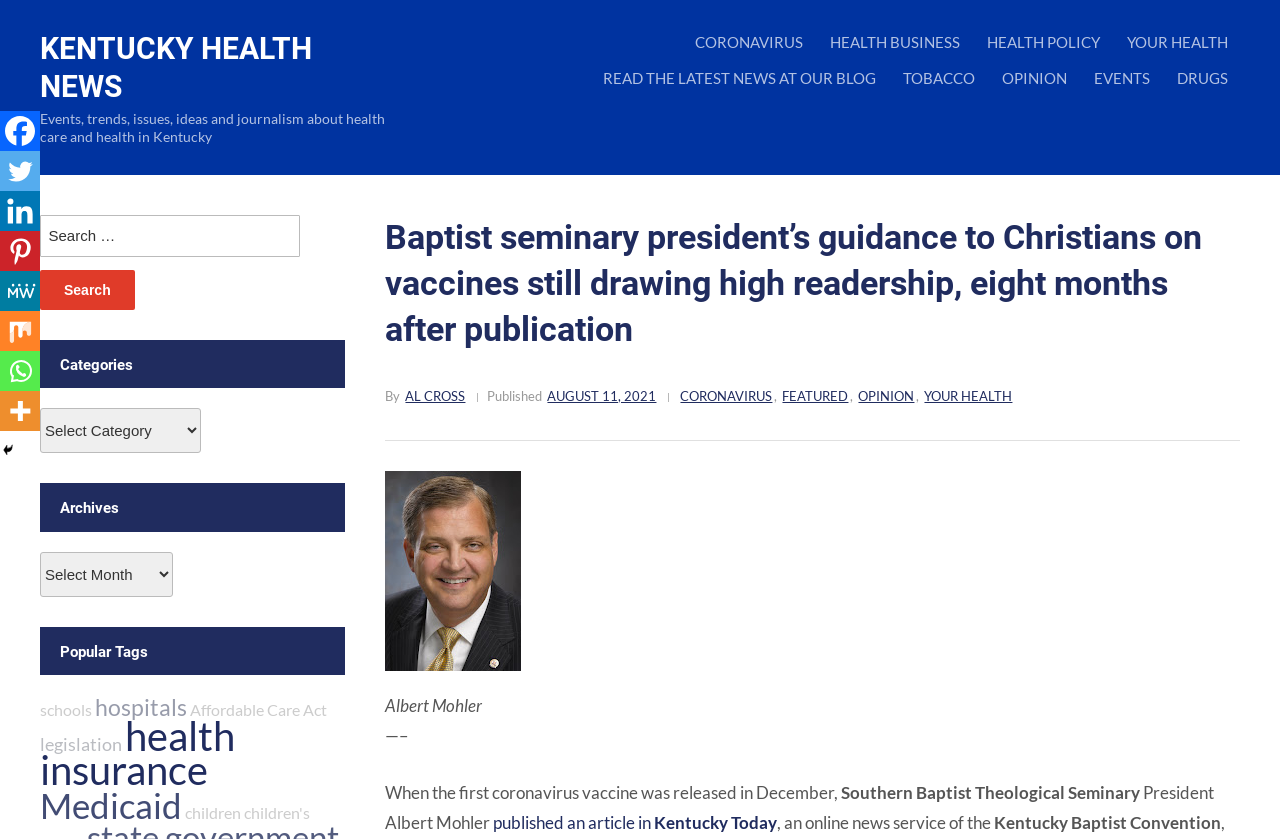What is the category of the article?
Please interpret the details in the image and answer the question thoroughly.

The article is categorized under OPINION, as indicated by the link 'OPINION' next to the article title.